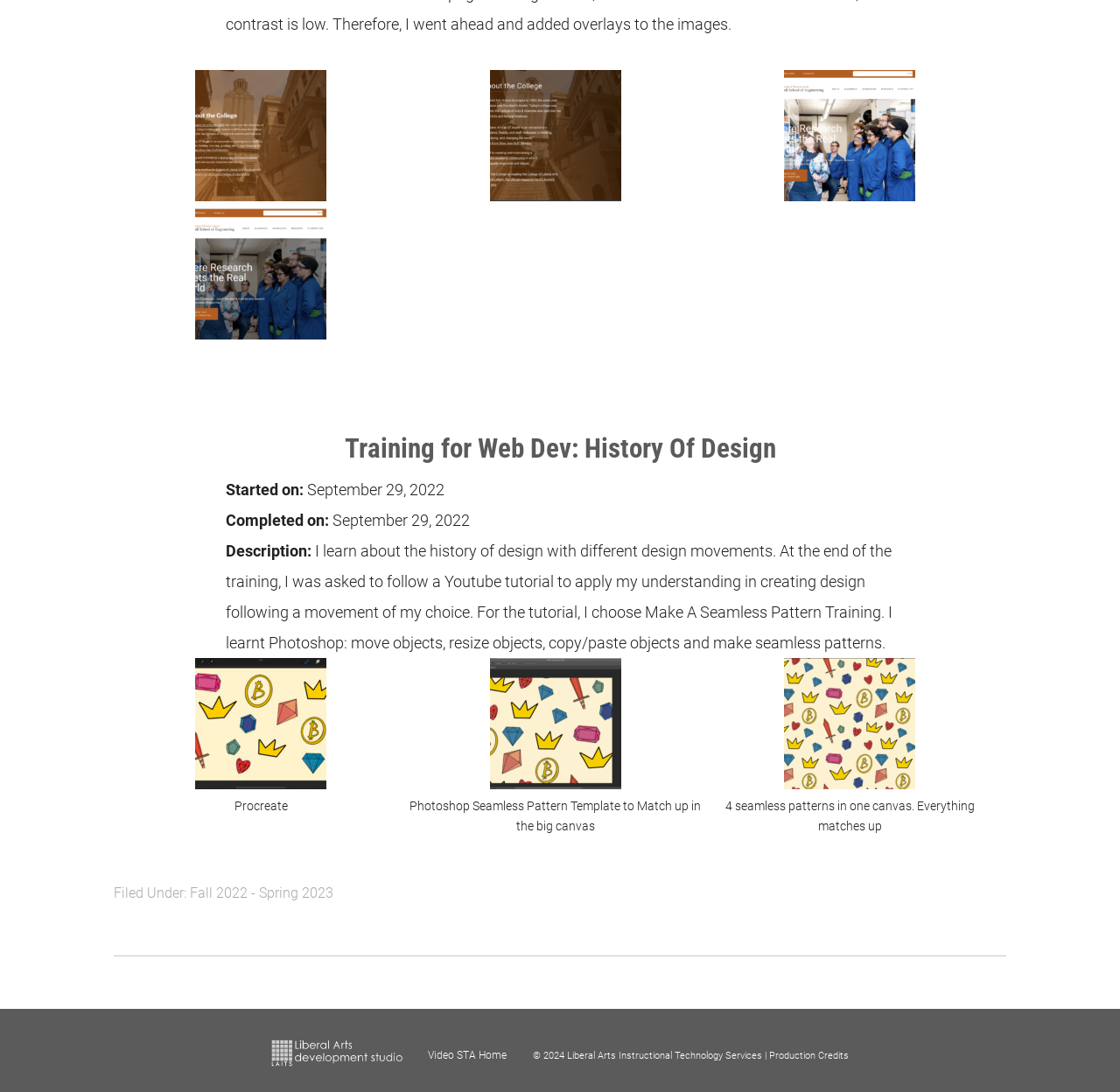What software was used to create a seamless pattern?
Look at the screenshot and respond with a single word or phrase.

Photoshop